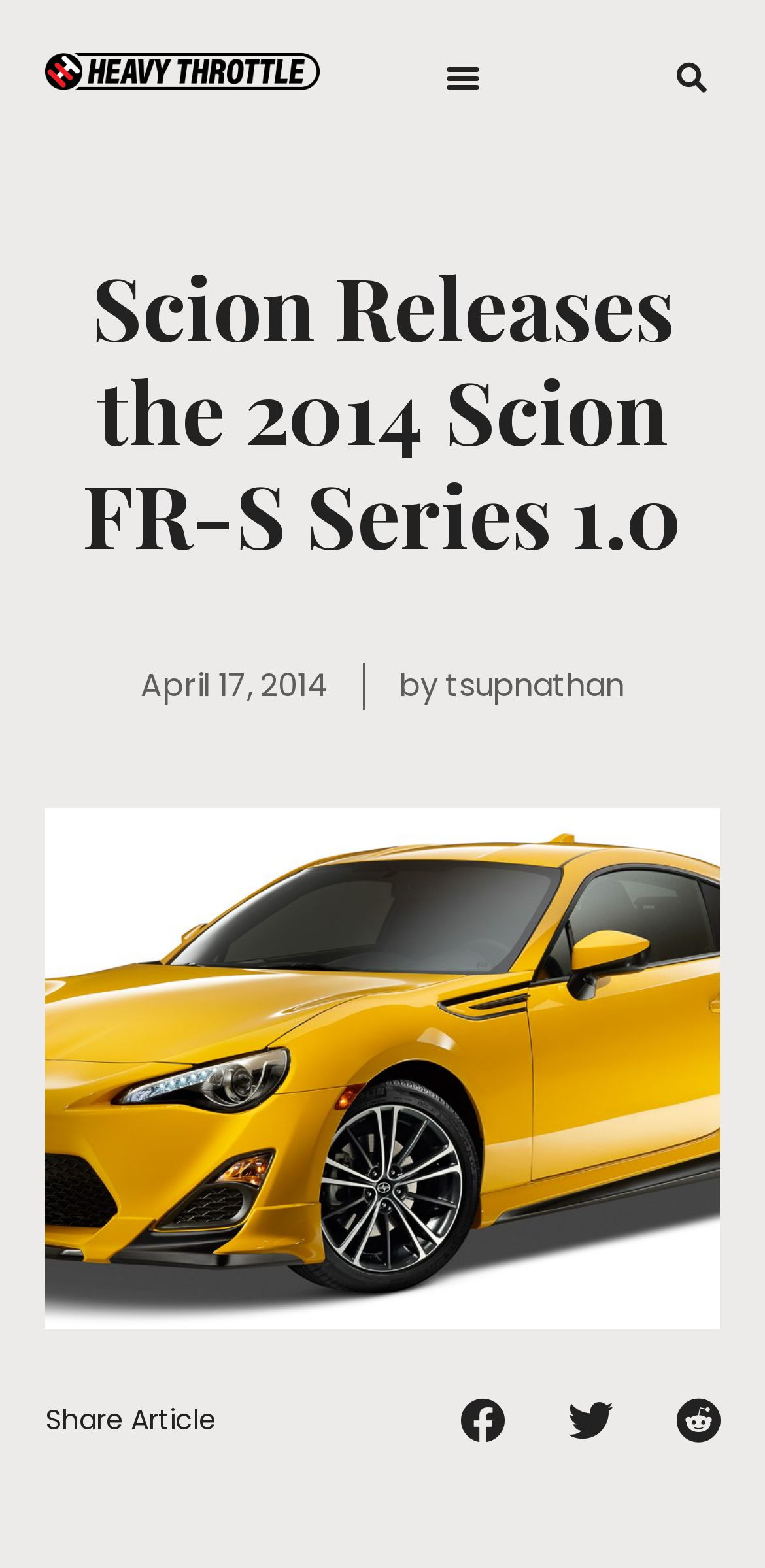Identify the title of the webpage and provide its text content.

Scion Releases the 2014 Scion FR-S Series 1.0